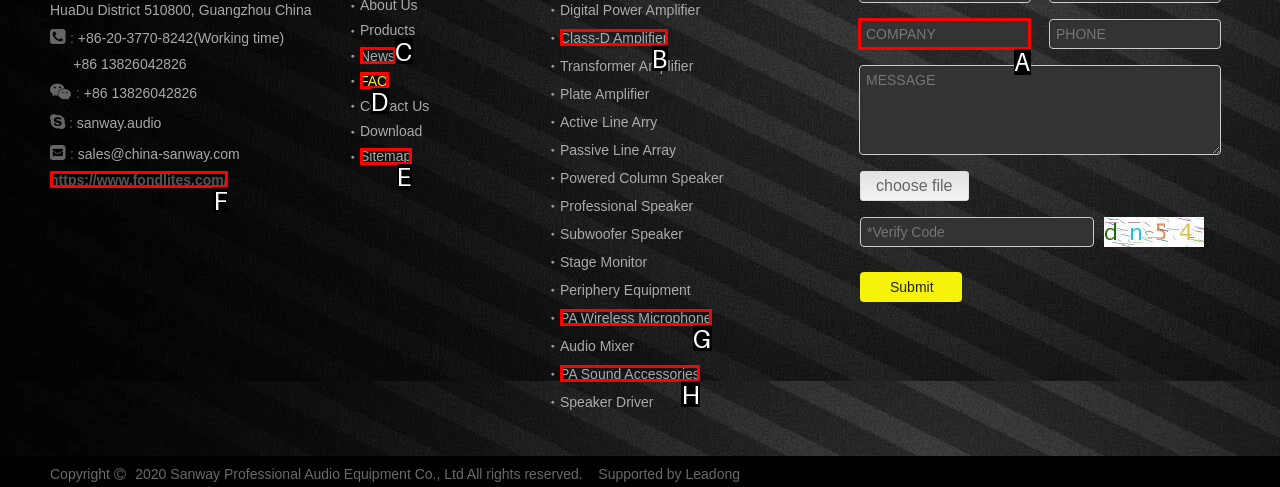Point out the UI element to be clicked for this instruction: View Natalie Fanning's profile. Provide the answer as the letter of the chosen element.

None